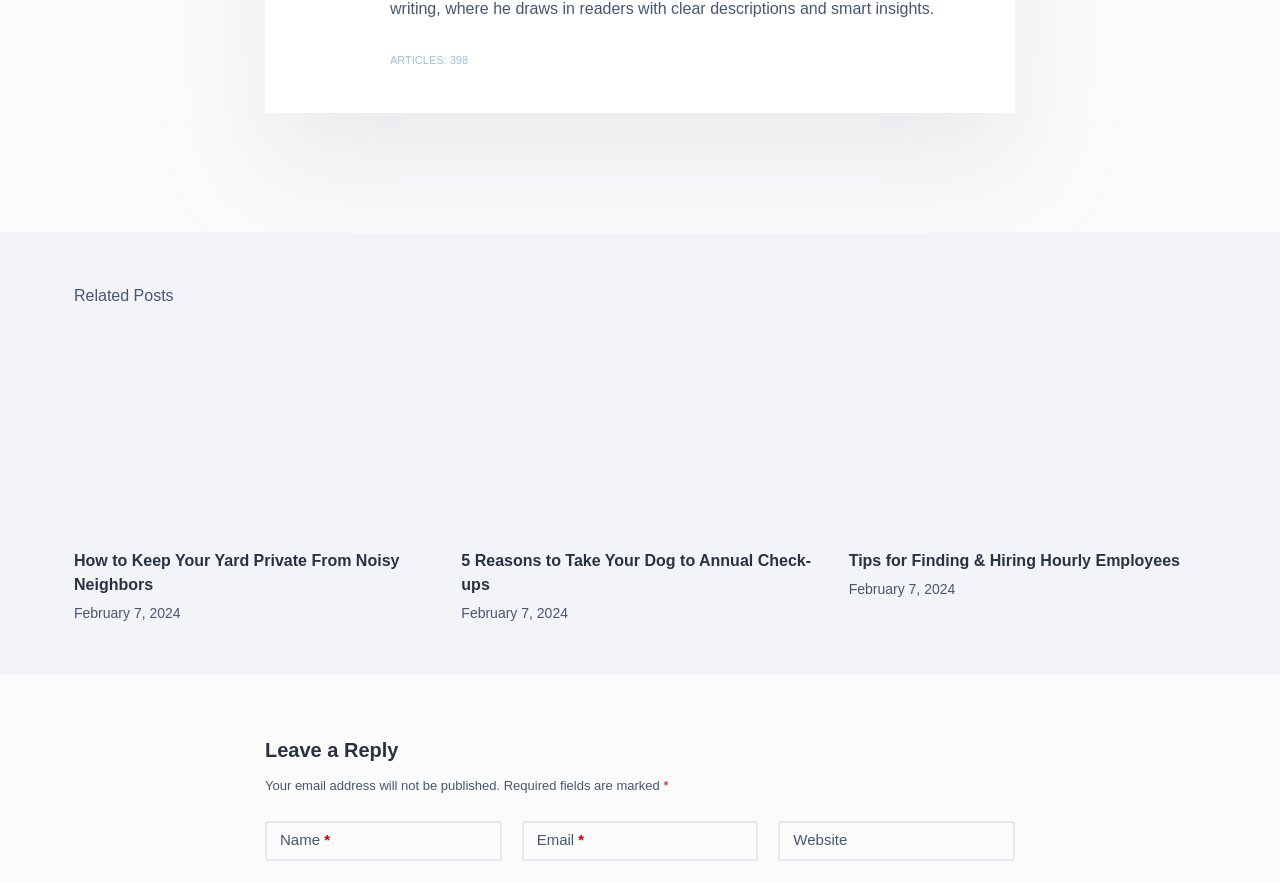Kindly determine the bounding box coordinates of the area that needs to be clicked to fulfill this instruction: "Click on the link '5 Reasons to Take Your Dog to Annual Check-ups'".

[0.36, 0.378, 0.64, 0.606]